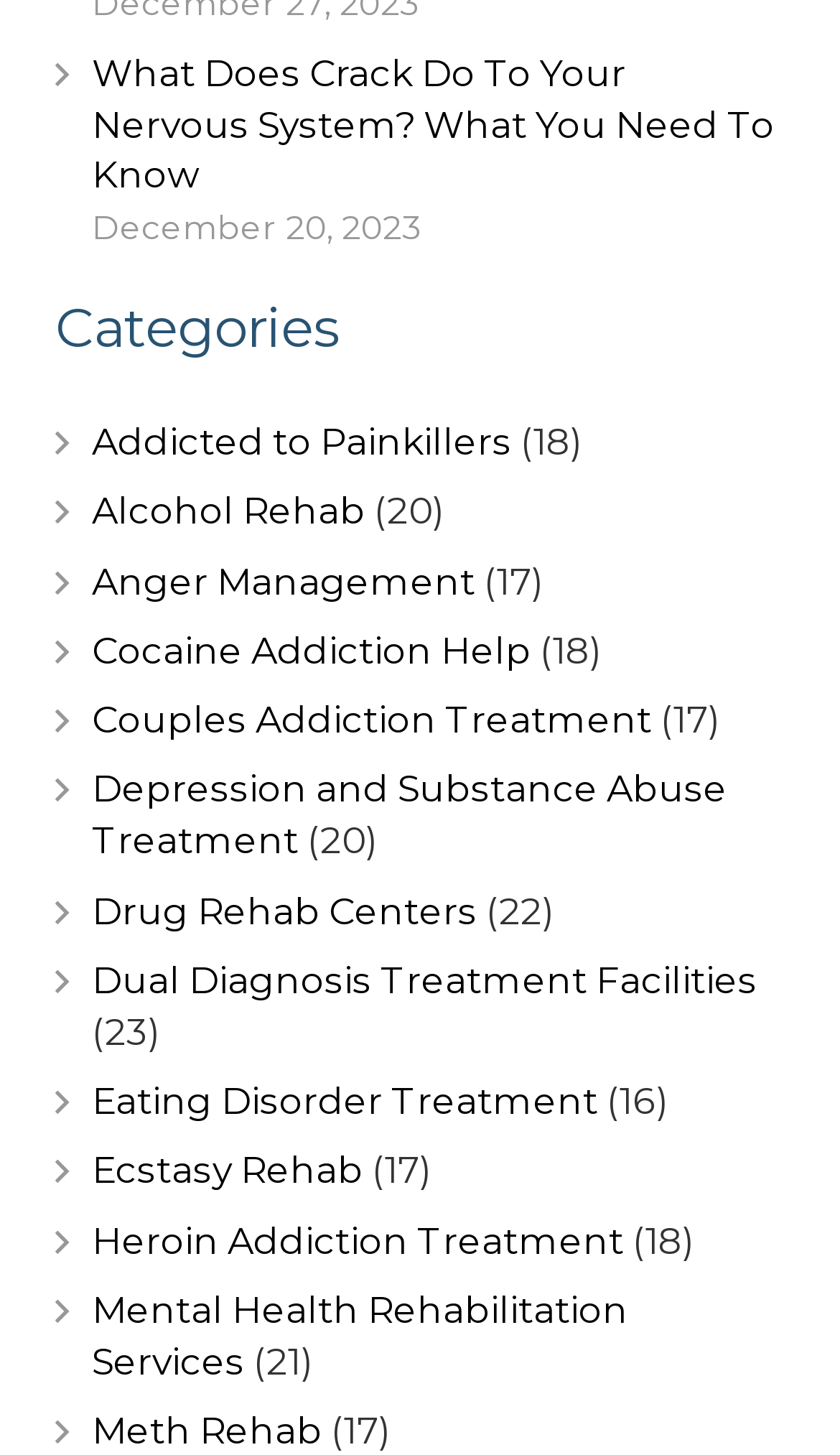Find the bounding box coordinates for the element described here: "Mental Health Rehabilitation Services".

[0.109, 0.885, 0.747, 0.95]